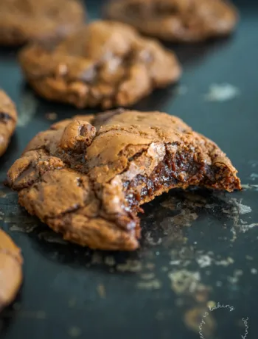Elaborate on the details you observe in the image.

The image showcases a tantalizing close-up of a freshly baked chocolate brownie cookie, with a delicious bite taken out of it, revealing its gooey center. The cookie features a rich, glossy surface, accentuated by chocolate chips nestled within, creating an enticing texture. The dark background enhances the cookie’s deep chocolate color, highlighting the warmth and indulgence of this sweet treat. Perfect for chocolate lovers, these cookies are an inviting and irresistible option for dessert or a delightful snack. This image is linked to a popular recipe titled "Chocolate Brownie Cookies for Gloomy November Days," suggesting it captures a comforting, cozy baking staple ideal for elevating any gloomy day.